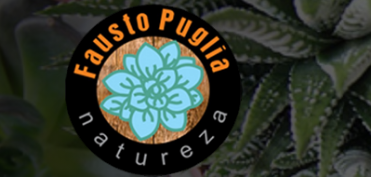What theme does the logo embody?
Using the information presented in the image, please offer a detailed response to the question.

The caption explains that the logo embodies a connection to nature, reflecting themes of growth and beauty, incorporating elements that resonate with gardening, floriculture, or natural aesthetics.